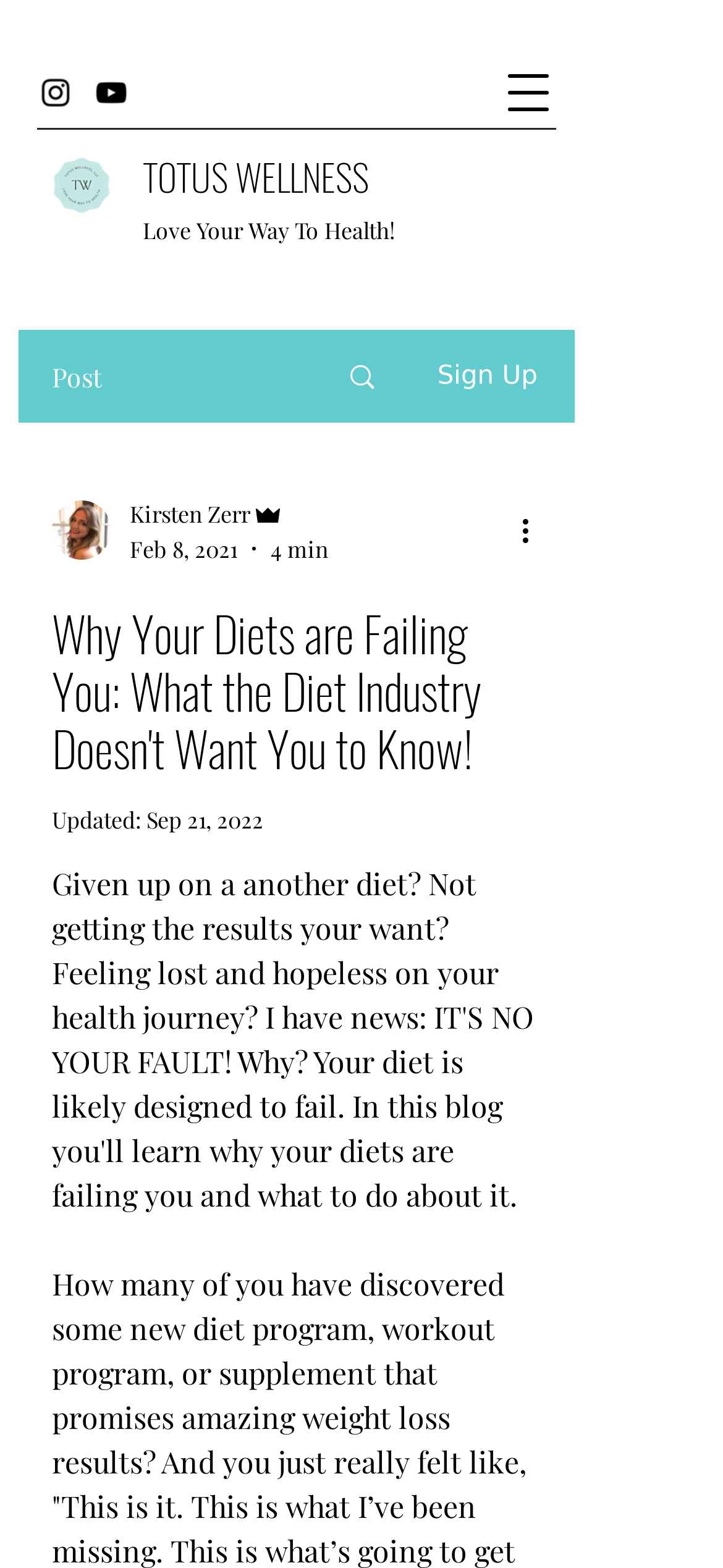Provide the text content of the webpage's main heading.

Why Your Diets are Failing You: What the Diet Industry Doesn't Want You to Know!